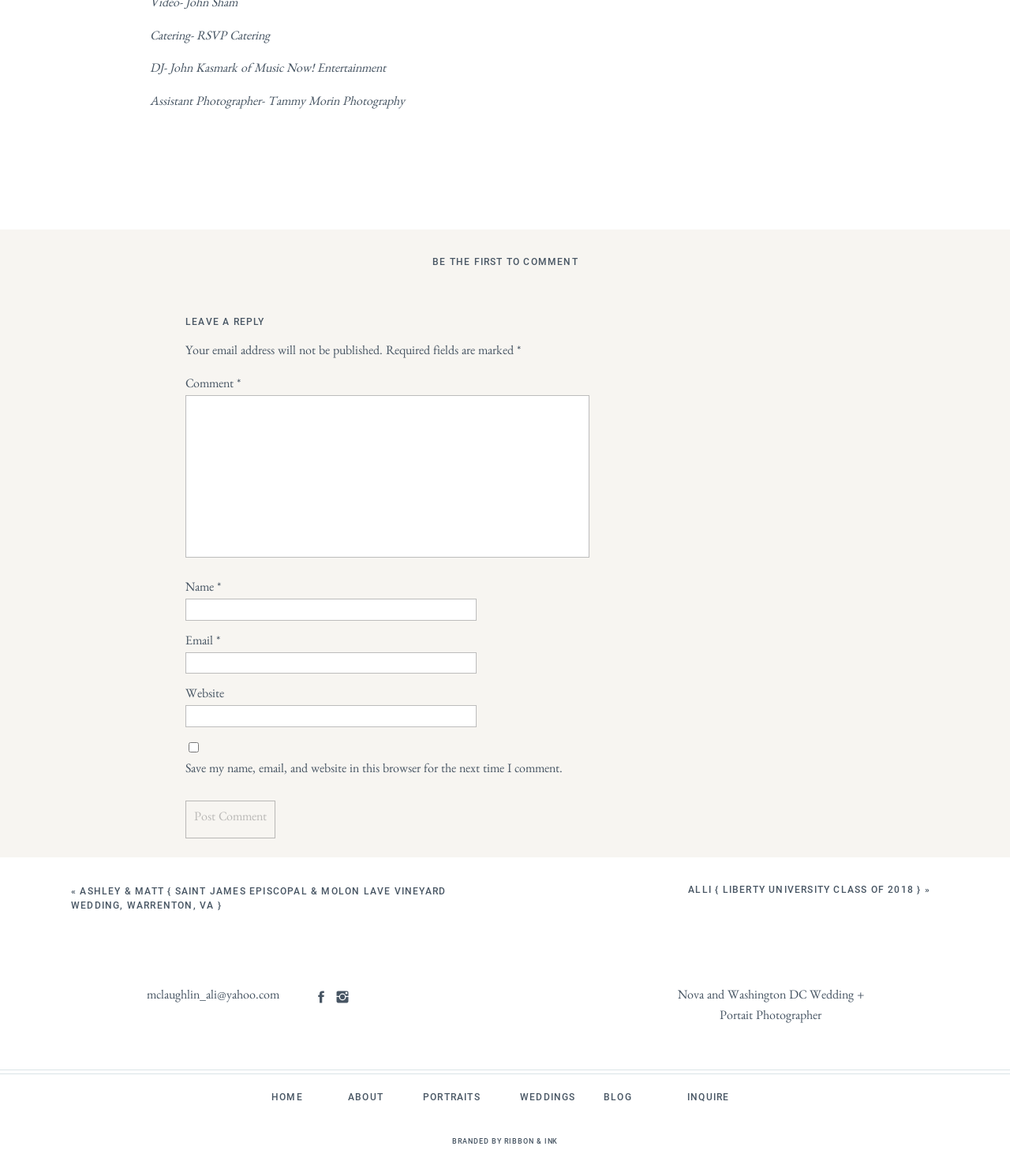Please find the bounding box coordinates of the element's region to be clicked to carry out this instruction: "Post a comment".

[0.184, 0.681, 0.273, 0.713]